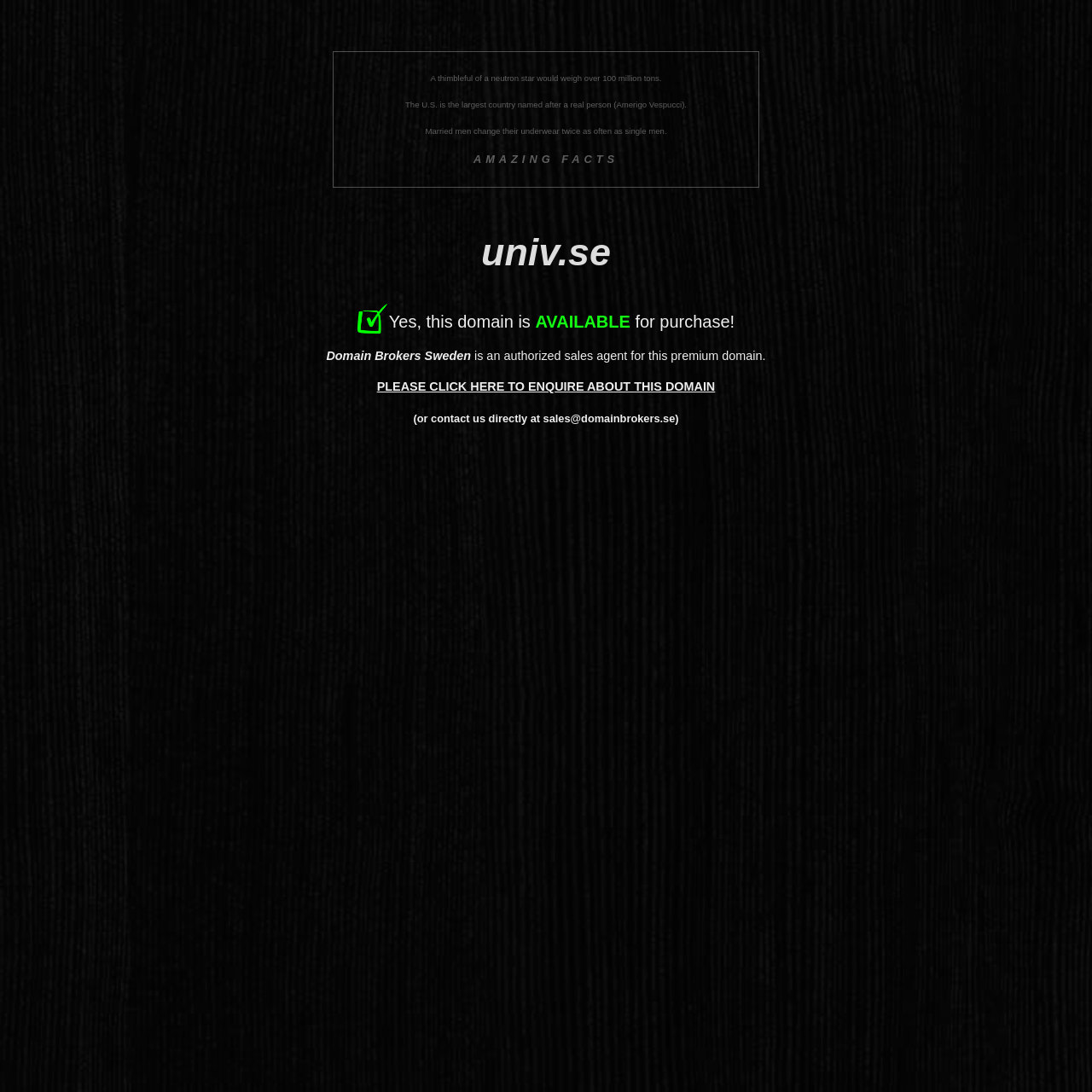Explain the webpage in detail, including its primary components.

The webpage appears to be a domain sale page for "univ.se". At the top, there is a large heading displaying the domain name "univ.se". Below the heading, there is a table containing four rows, each with a fascinating fact written in a cell. The facts are arranged vertically, with the first one starting from the top left, followed by the second, third, and fourth facts below it. The fourth fact is titled "AMAZING FACTS".

To the right of the table, there is a section with three lines of text. The first line reads "Yes, this domain is", the second line is "AVAILABLE", and the third line is "for purchase!". Below this section, there is a text "Domain Brokers Sweden" followed by a description of the company as an authorized sales agent for the premium domain.

Underneath, there are two links. The first link is "PLEASE CLICK HERE TO ENQUIRE ABOUT THIS DOMAIN", and the second link is "(or contact us directly at sales@domainbrokers.se)". The links are positioned horizontally, with the first link on the left and the second link to its right.